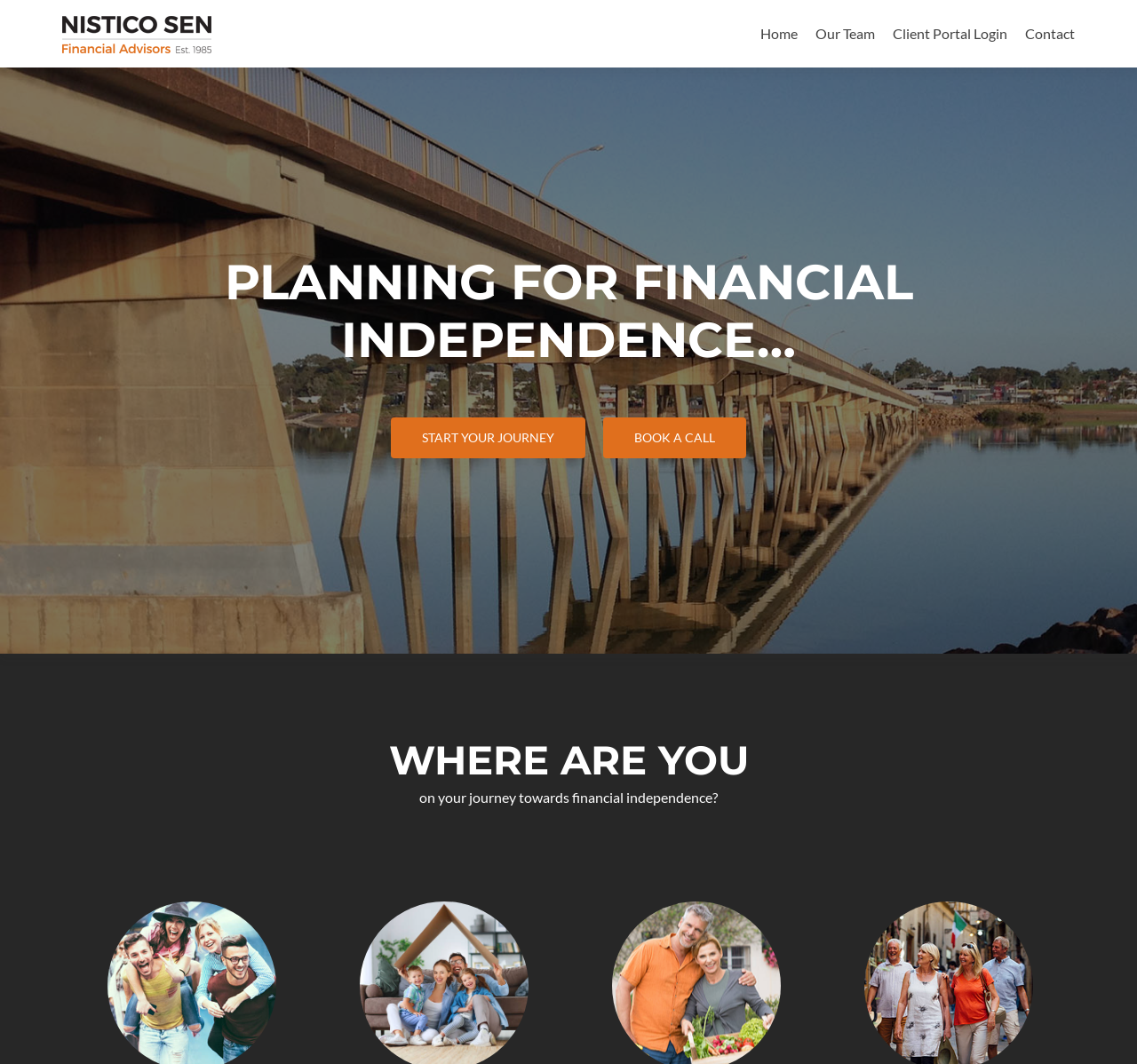Respond to the question below with a single word or phrase:
What is the company name?

Nistico Sen Financial Advisors